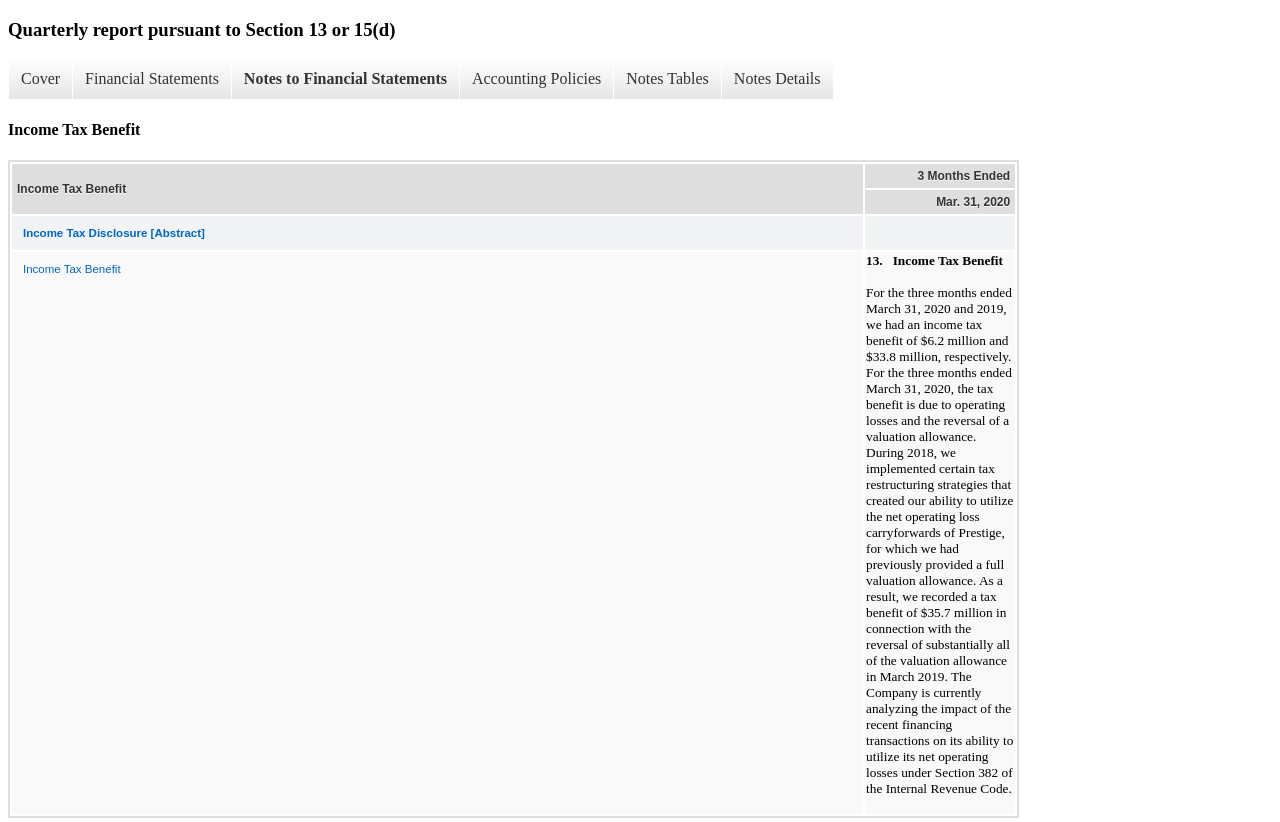Determine the bounding box coordinates of the clickable region to follow the instruction: "View Cover".

[0.006, 0.072, 0.056, 0.121]